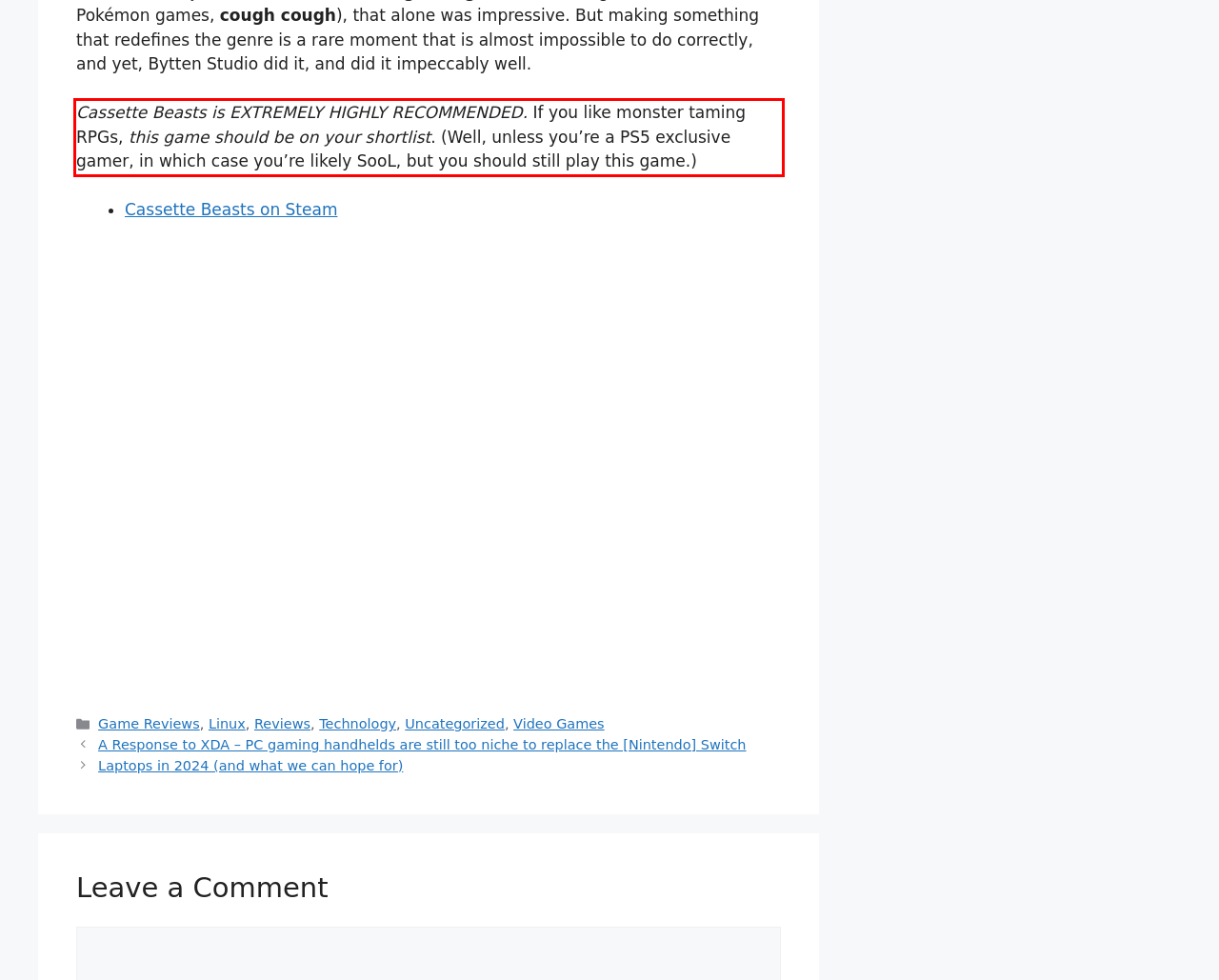Identify and transcribe the text content enclosed by the red bounding box in the given screenshot.

Cassette Beasts is EXTREMELY HIGHLY RECOMMENDED. If you like monster taming RPGs, this game should be on your shortlist. (Well, unless you’re a PS5 exclusive gamer, in which case you’re likely SooL, but you should still play this game.)